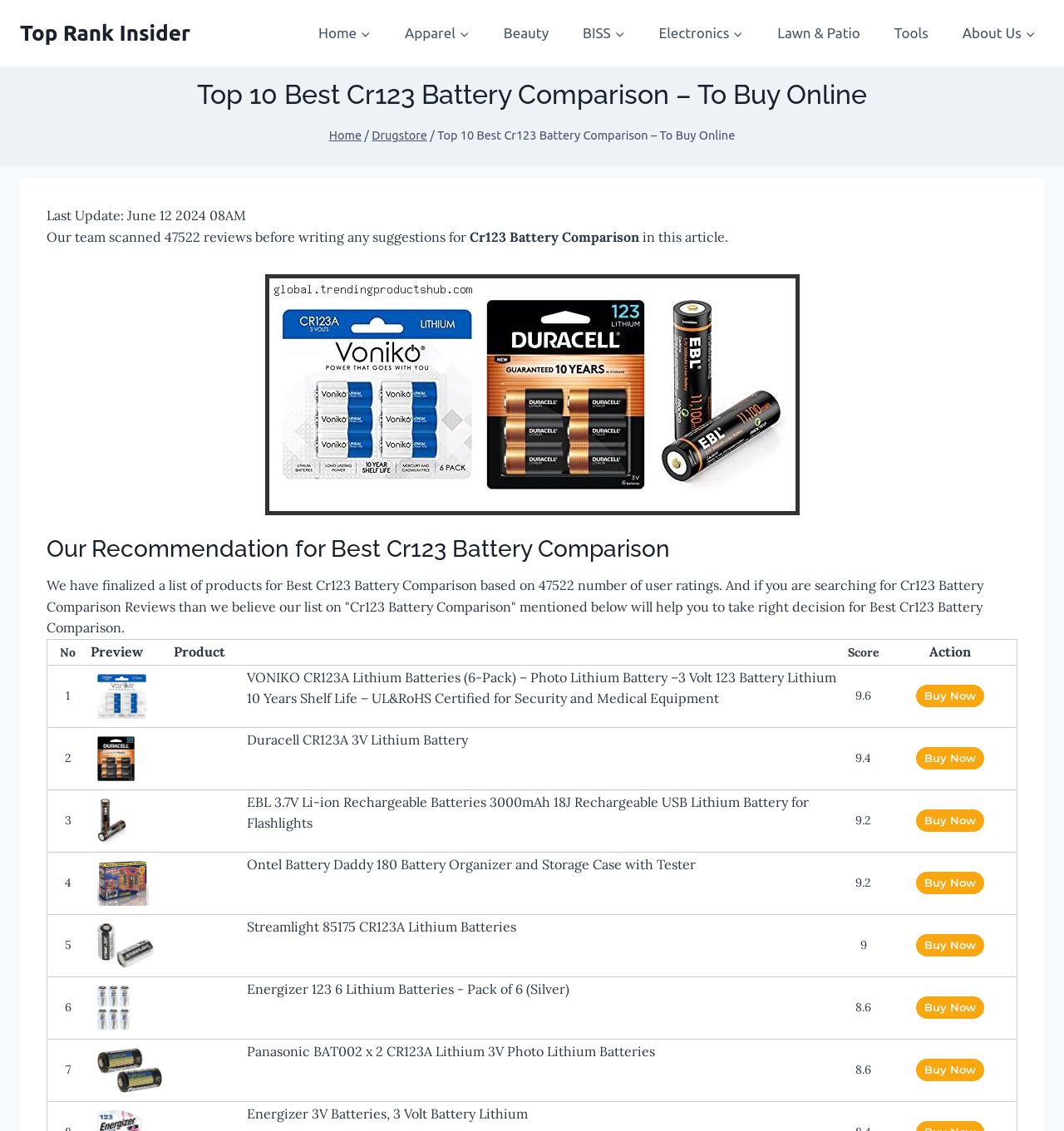Locate the bounding box coordinates of the region to be clicked to comply with the following instruction: "Go to the home page". The coordinates must be four float numbers between 0 and 1, in the form [left, top, right, bottom].

None